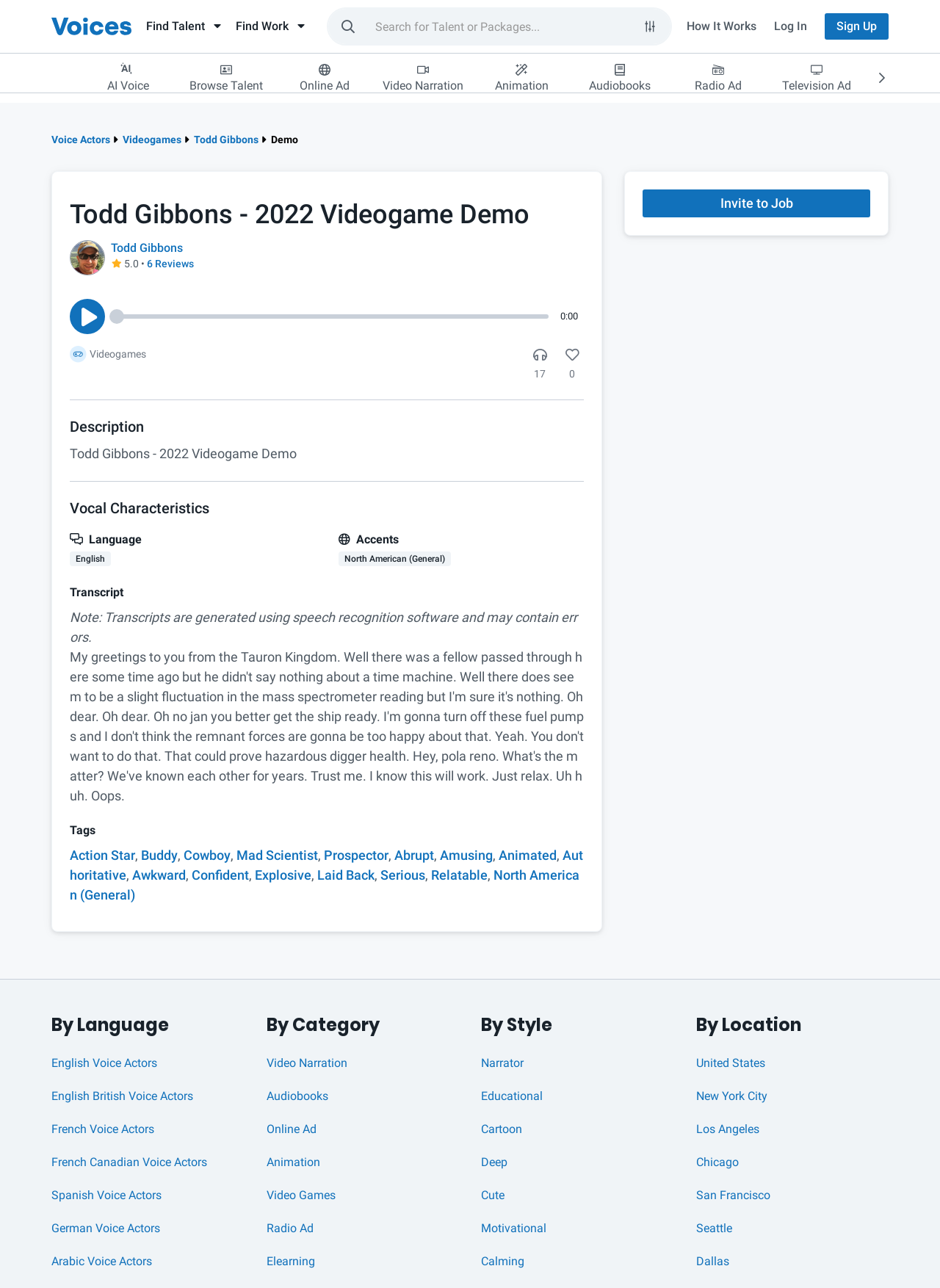Please provide the bounding box coordinates for the element that needs to be clicked to perform the instruction: "Learn more about Git". The coordinates must consist of four float numbers between 0 and 1, formatted as [left, top, right, bottom].

None